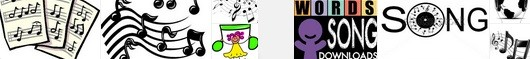Provide an in-depth description of the image.

The image features a vibrant collage related to music, showcasing various musical elements. On the left, there are sheets of musical notation, emphasizing the foundational aspect of music composition. Next, curvy musical notes flow dynamically, symbolizing the rhythm and fluidity of sound. A whimsical character holding a colorful cup suggests enjoyment and celebration, likely referencing the joy that music brings to people's lives. The center sections highlight graphic representations of the word "SONG" in bold, eye-catching fonts, reinforcing the theme of song and music downloads. Finally, the rightmost segment includes a playful notation design, completing the lively transition of musical imagery. This array encapsulates the essence of music and its impact, resonating with the overarching theme of "The best MARKETING of songs."